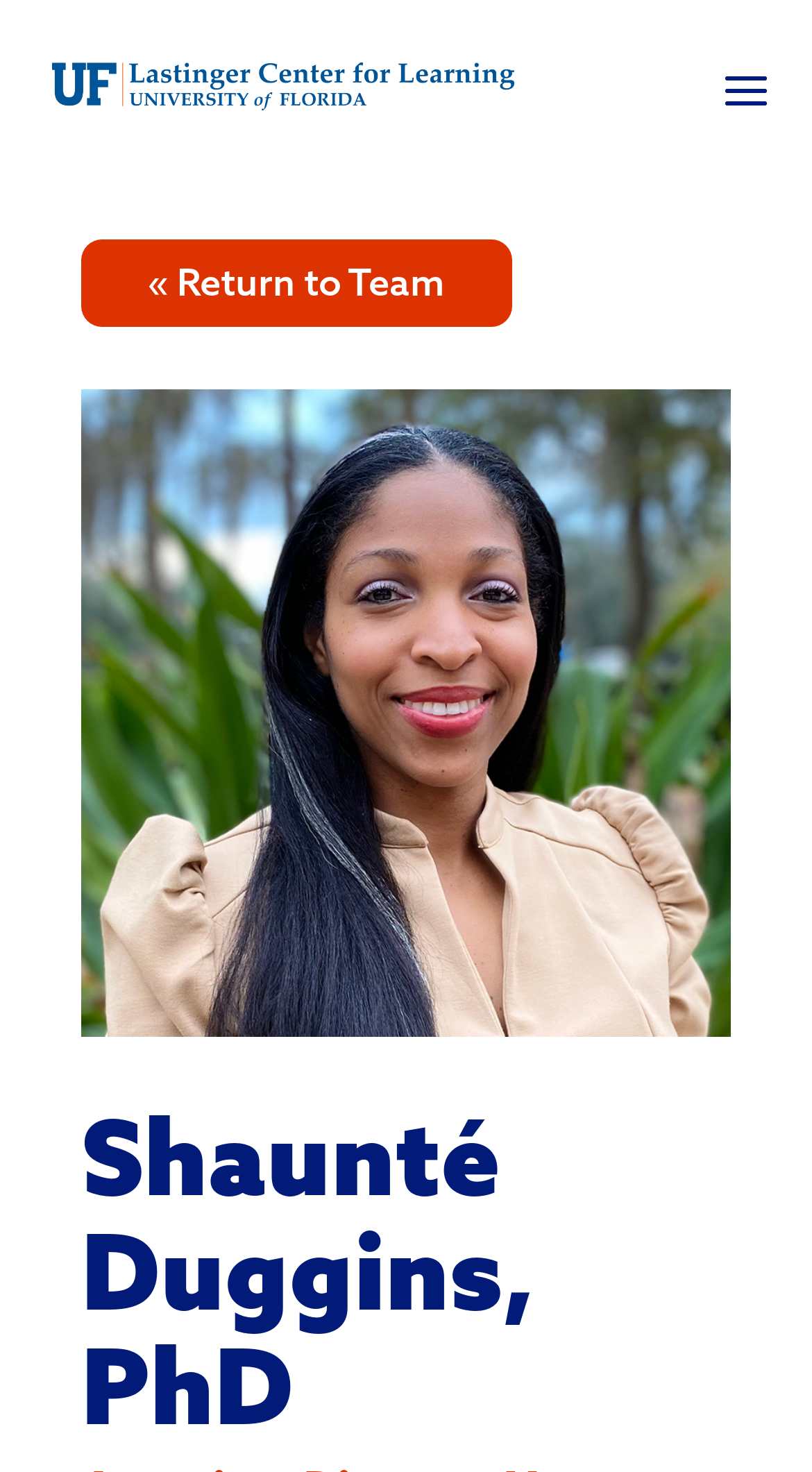Is the menu expanded on this webpage?
Provide a concise answer using a single word or phrase based on the image.

No